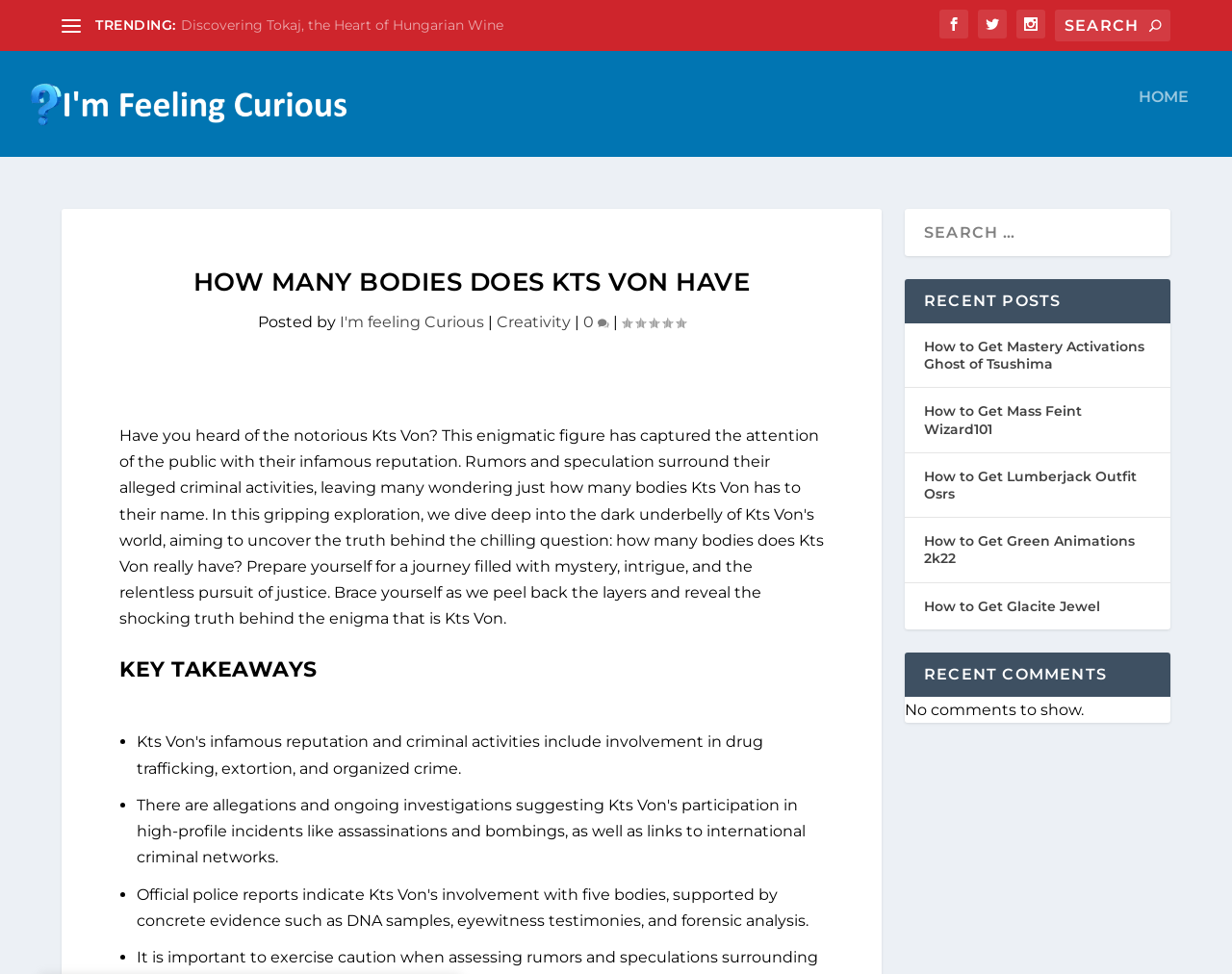Detail the various sections and features of the webpage.

The webpage appears to be a blog or article page focused on the topic of Kts Von, a mysterious figure with a notorious reputation. At the top of the page, there is a heading "TRENDING:" followed by a link to an article about Hungarian wine. 

To the right of the trending section, there are three social media icons and a search bar. Below the trending section, there is a large heading "HOW MANY BODIES DOES KTS VON HAVE" which seems to be the title of the main article. 

Under the title, there is a section with the author's name, "I'm feeling Curious", and a category label "Creativity". There is also a comment count and a rating displayed in this section. 

The main article content is divided into sections, with headings "KEY TAKEAWAYS" and a list of bullet points summarizing the key points. 

On the right-hand side of the page, there are sections for "RECENT POSTS" and "RECENT COMMENTS". The recent posts section lists several article links, while the recent comments section displays a message "No comments to show." 

At the bottom of the page, there are social media sharing buttons with zero shares, likes, and comments.